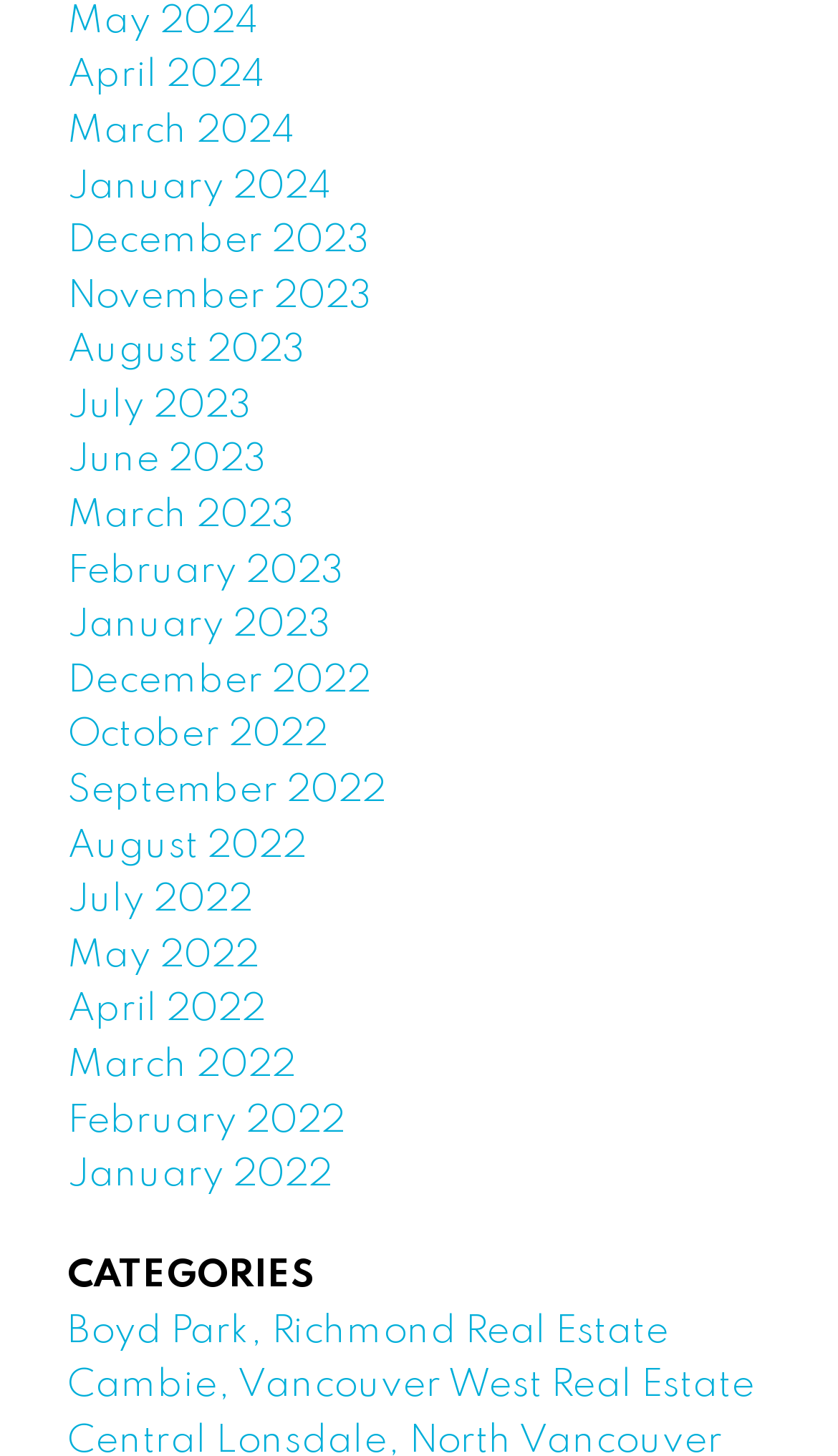Please find the bounding box coordinates of the clickable region needed to complete the following instruction: "Visit August 2022". The bounding box coordinates must consist of four float numbers between 0 and 1, i.e., [left, top, right, bottom].

[0.08, 0.567, 0.365, 0.594]